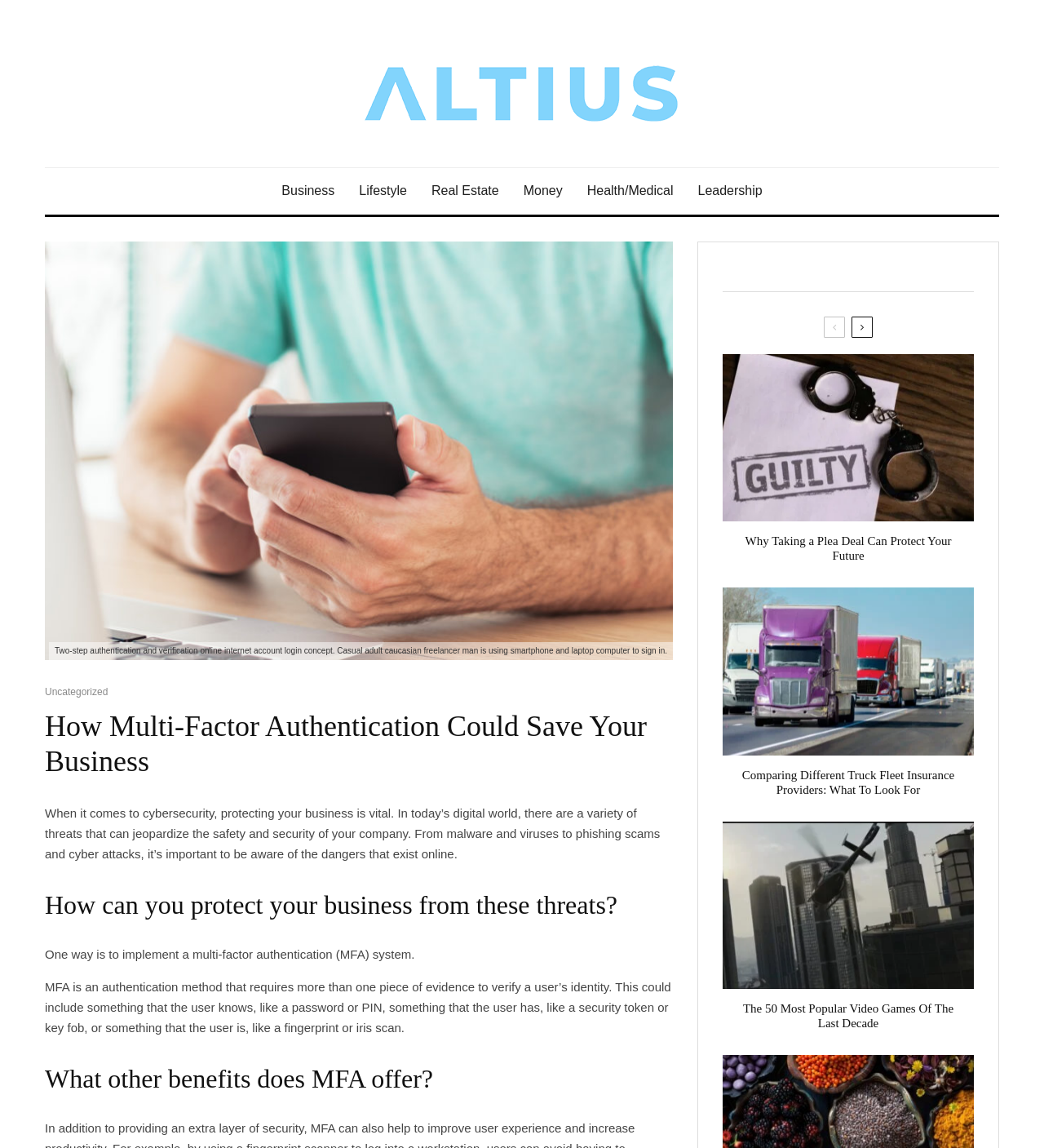How many articles are listed on the webpage?
Please give a detailed and elaborate answer to the question based on the image.

By examining the webpage structure, I found three article sections, each with a heading and a link, indicating that there are three articles listed on the webpage.